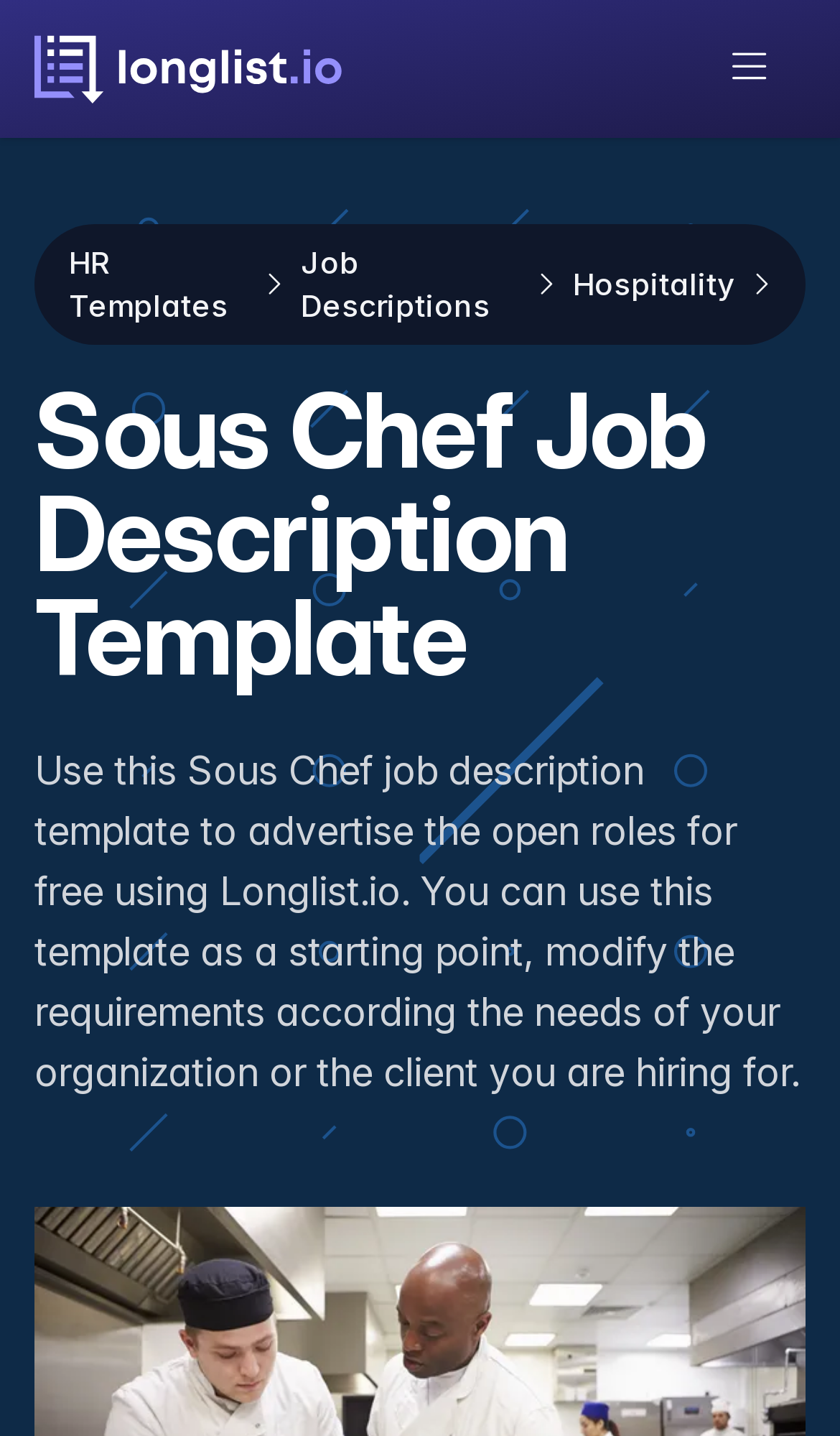Find and provide the bounding box coordinates for the UI element described with: "Job Descriptions".

[0.358, 0.168, 0.618, 0.228]